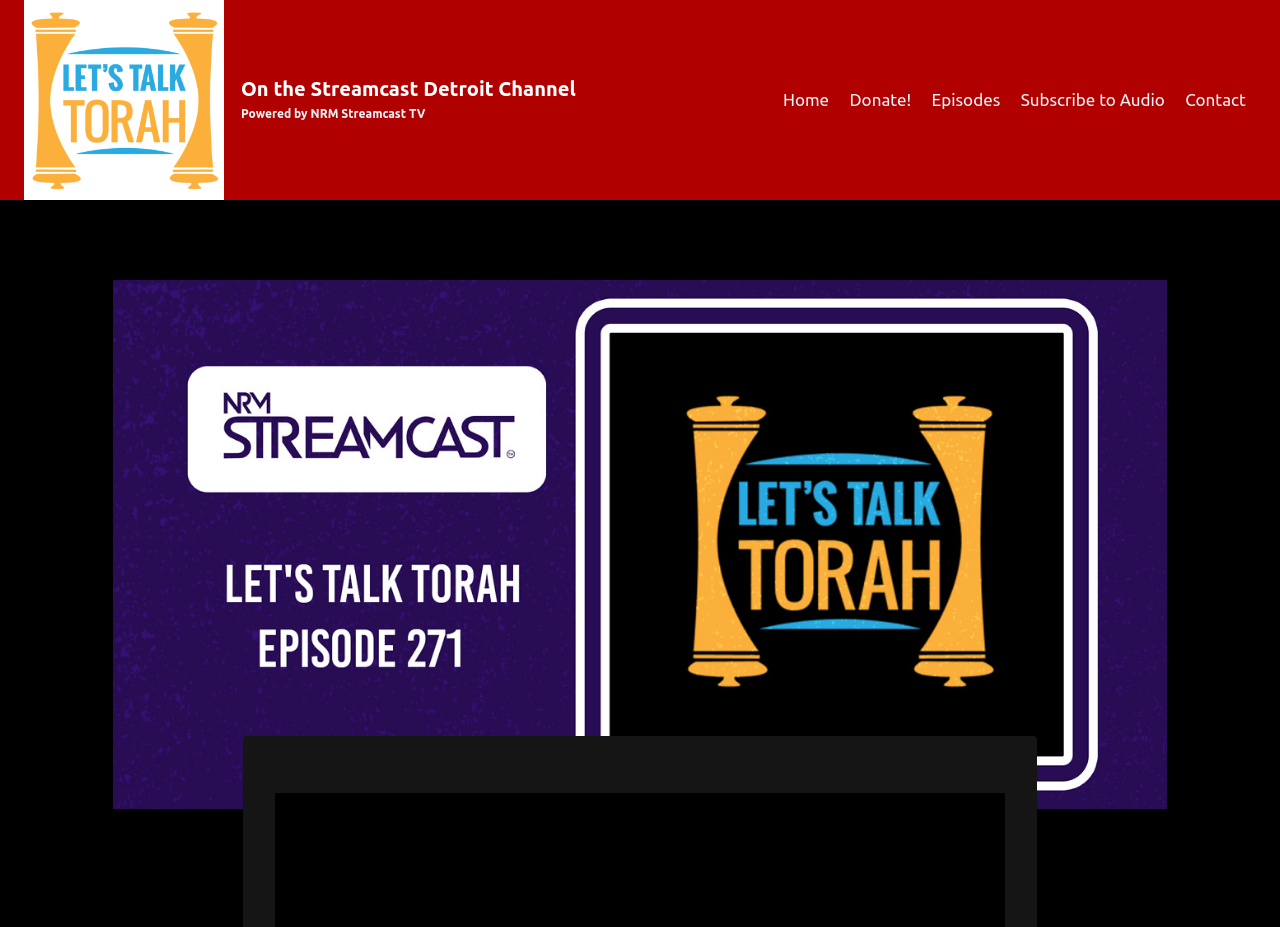What is the purpose of the 'Donate!' link?
We need a detailed and exhaustive answer to the question. Please elaborate.

I inferred this answer by understanding the common purpose of a 'Donate!' link on a website, which is to allow users to make a donation to the organization or cause.